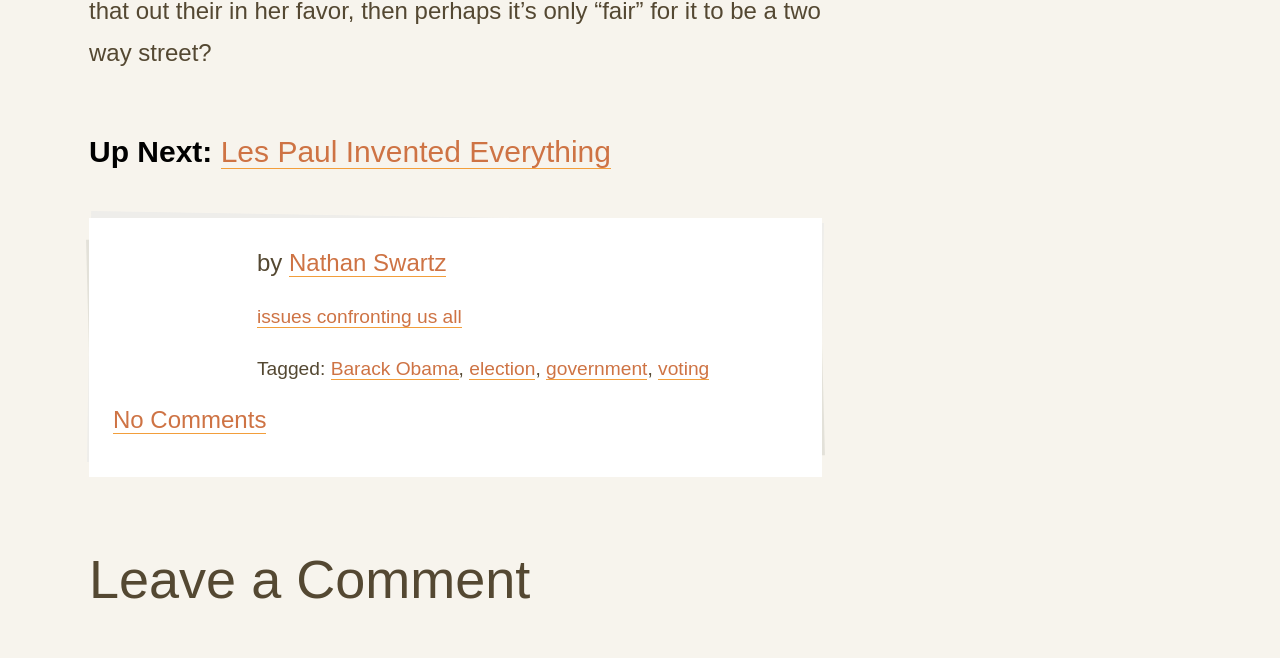Please provide the bounding box coordinates for the element that needs to be clicked to perform the instruction: "Leave a comment". The coordinates must consist of four float numbers between 0 and 1, formatted as [left, top, right, bottom].

[0.07, 0.798, 0.93, 0.942]